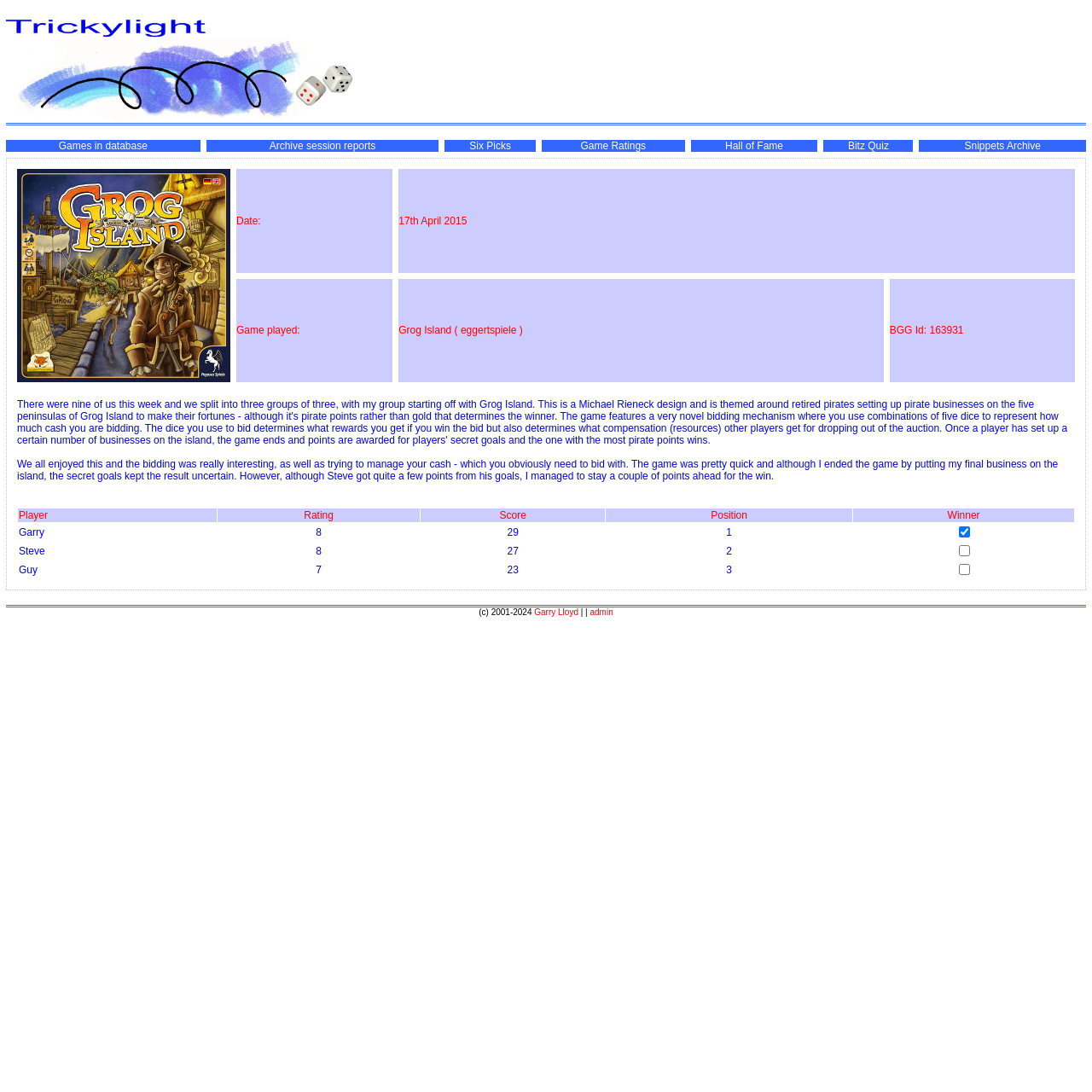What is the date of the game played?
Using the visual information, answer the question in a single word or phrase.

17th April 2015